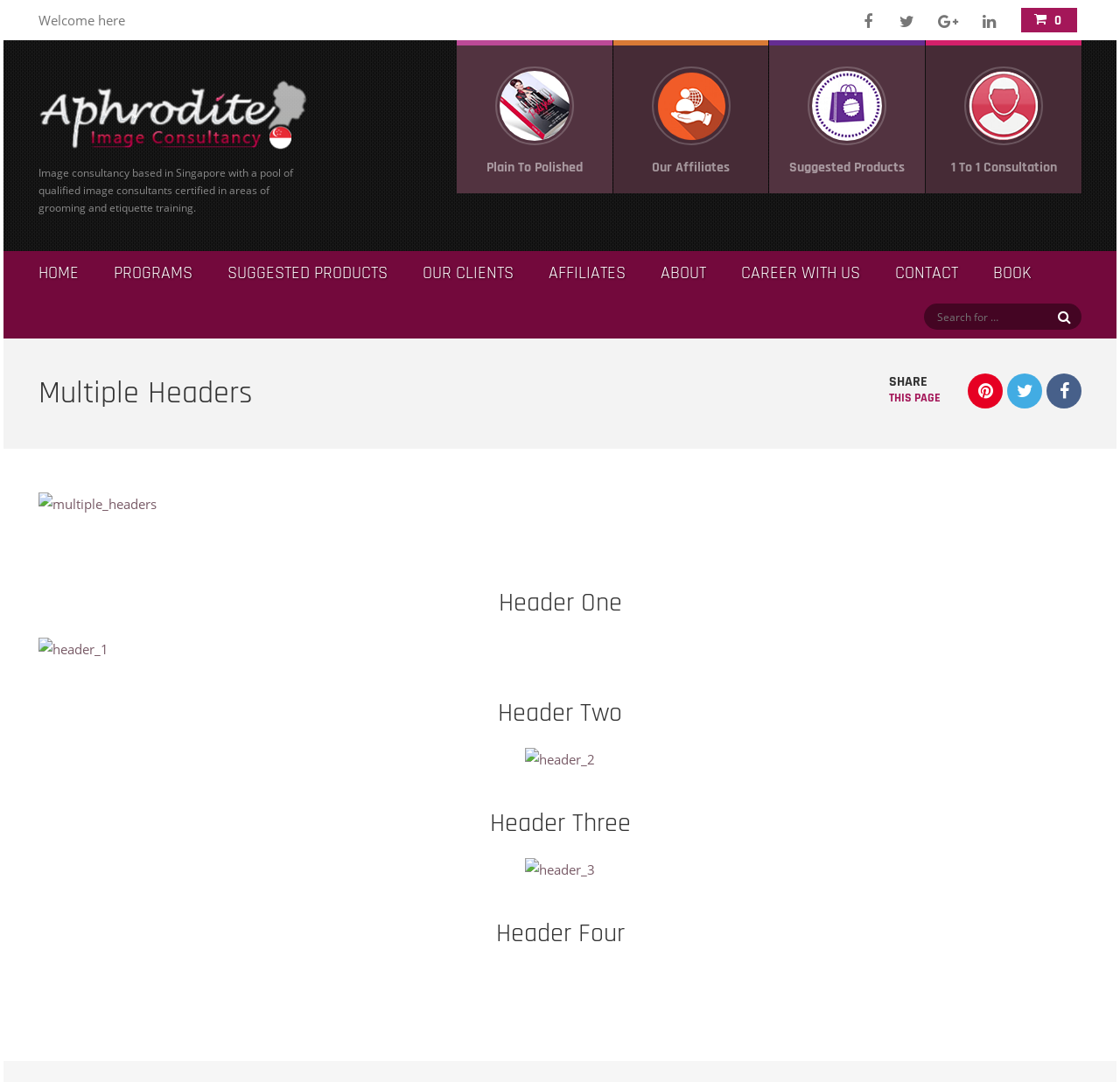How many main headers are there?
Using the image, give a concise answer in the form of a single word or short phrase.

4